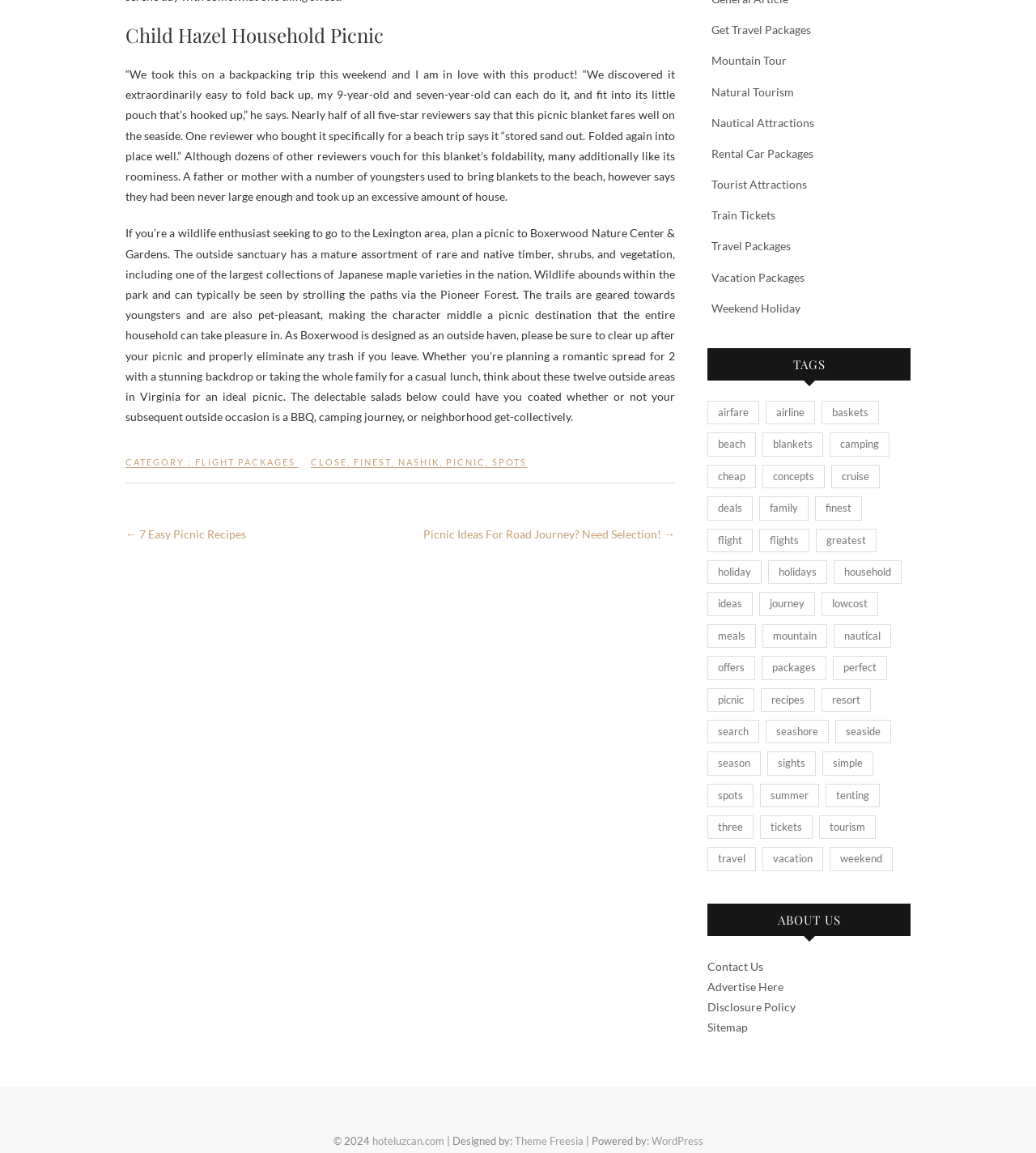Please indicate the bounding box coordinates for the clickable area to complete the following task: "Explore 'PICNIC' category". The coordinates should be specified as four float numbers between 0 and 1, i.e., [left, top, right, bottom].

[0.43, 0.394, 0.469, 0.419]